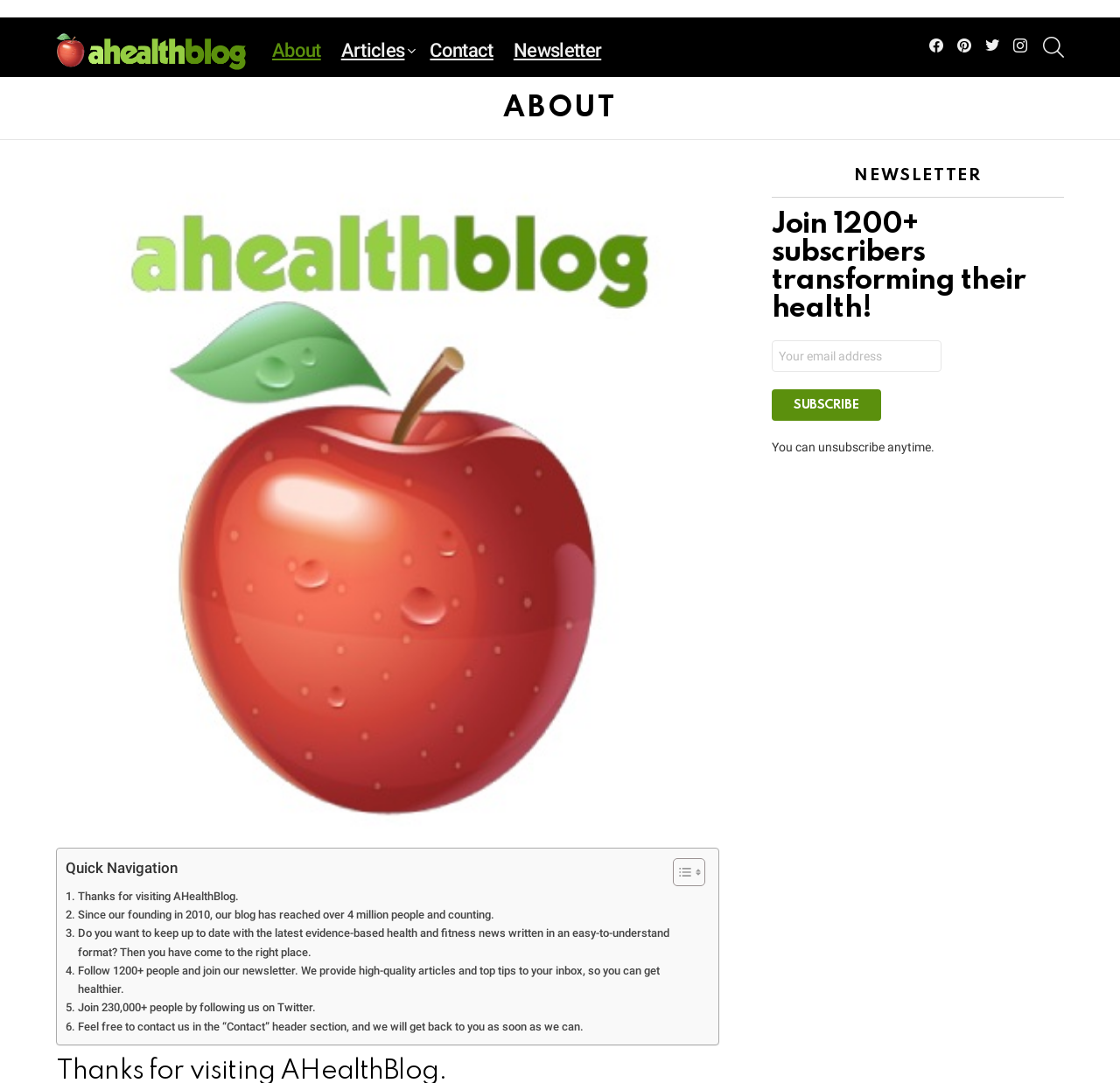How many subscribers are there to the newsletter?
Provide a detailed answer to the question using information from the image.

The number of subscribers to the newsletter can be found in the text on the webpage, which states 'Join 1200+ subscribers transforming their health!' This suggests that there are over 1200 subscribers to the newsletter.